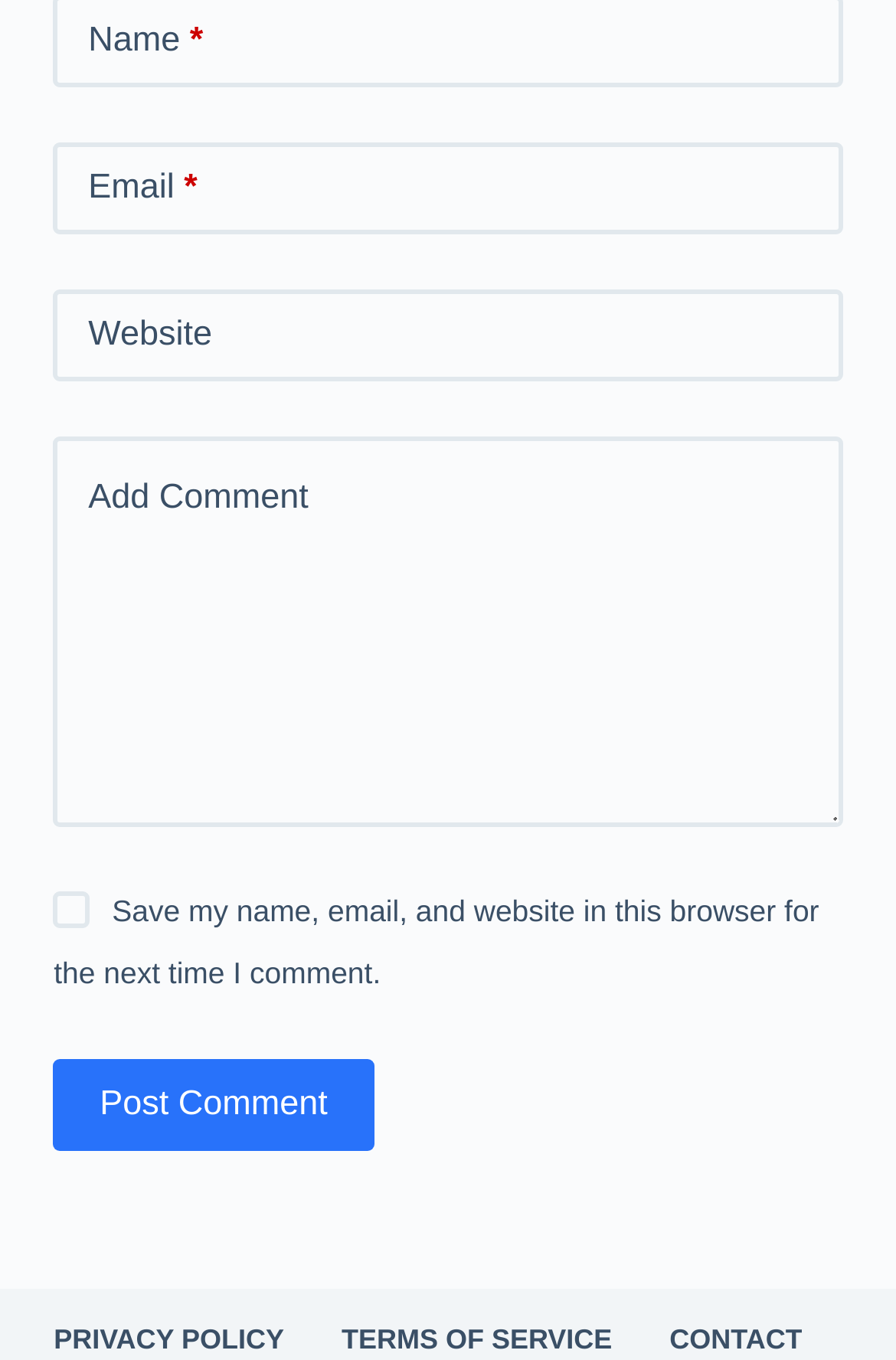Respond concisely with one word or phrase to the following query:
What is the purpose of the 'Post Comment' button?

To submit a comment